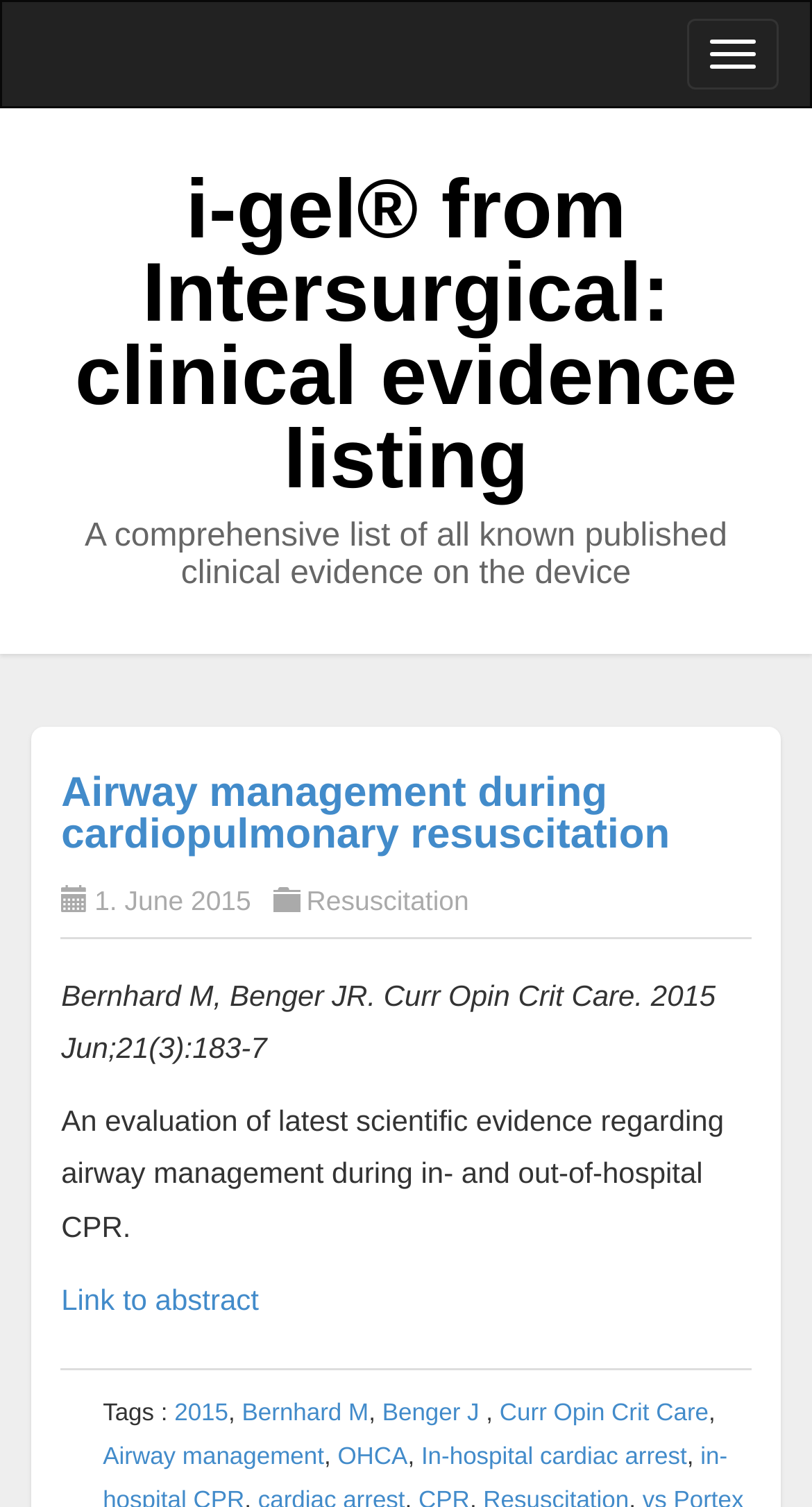Who are the authors of the article?
Look at the image and answer the question with a single word or phrase.

Bernhard M, Benger JR